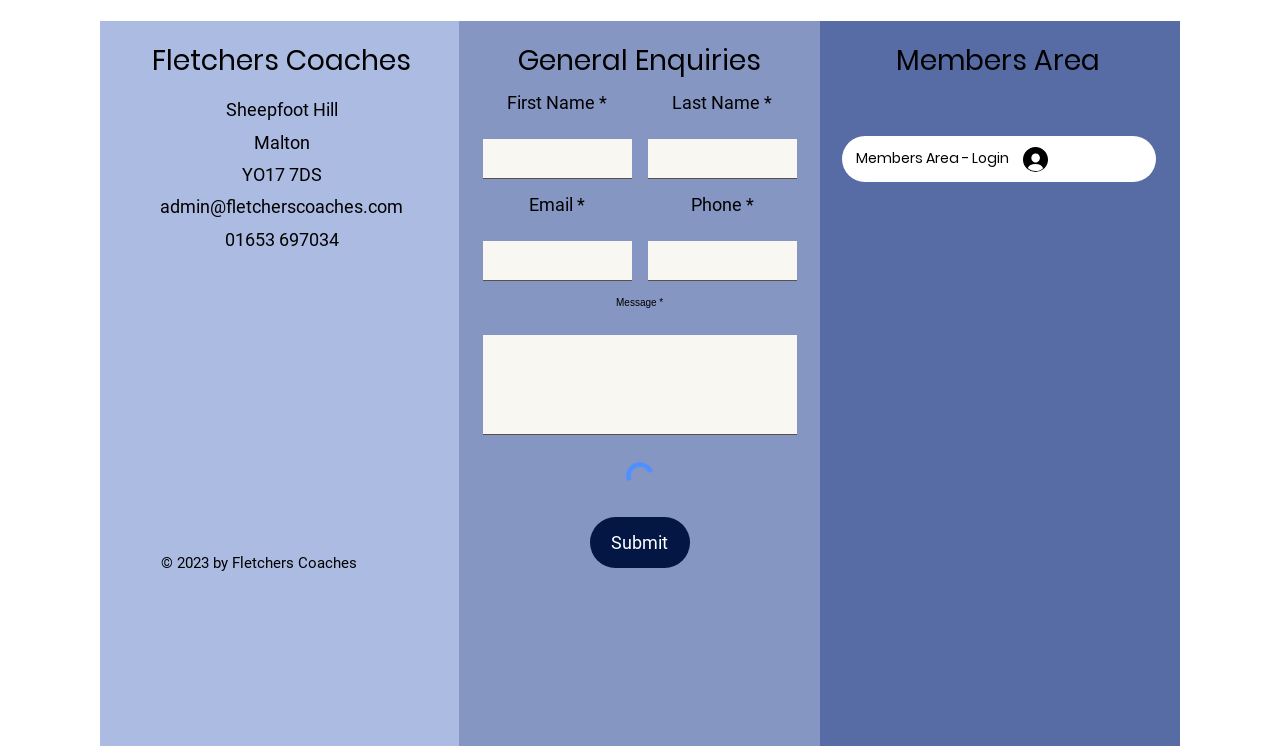Give a concise answer using only one word or phrase for this question:
What is the purpose of the form on the page?

General Enquiries